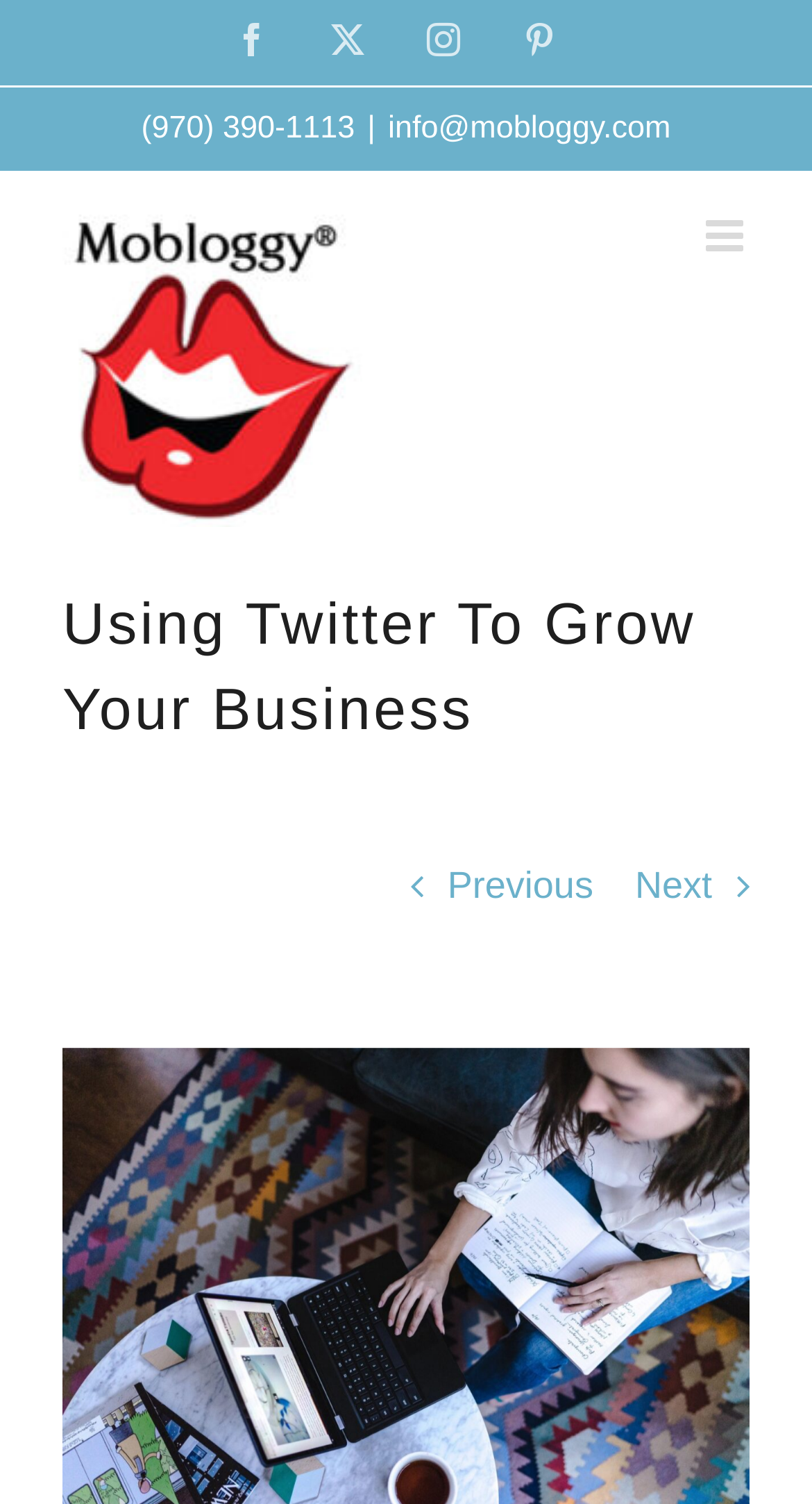Pinpoint the bounding box coordinates for the area that should be clicked to perform the following instruction: "Click Toggle mobile menu".

[0.869, 0.143, 0.923, 0.172]